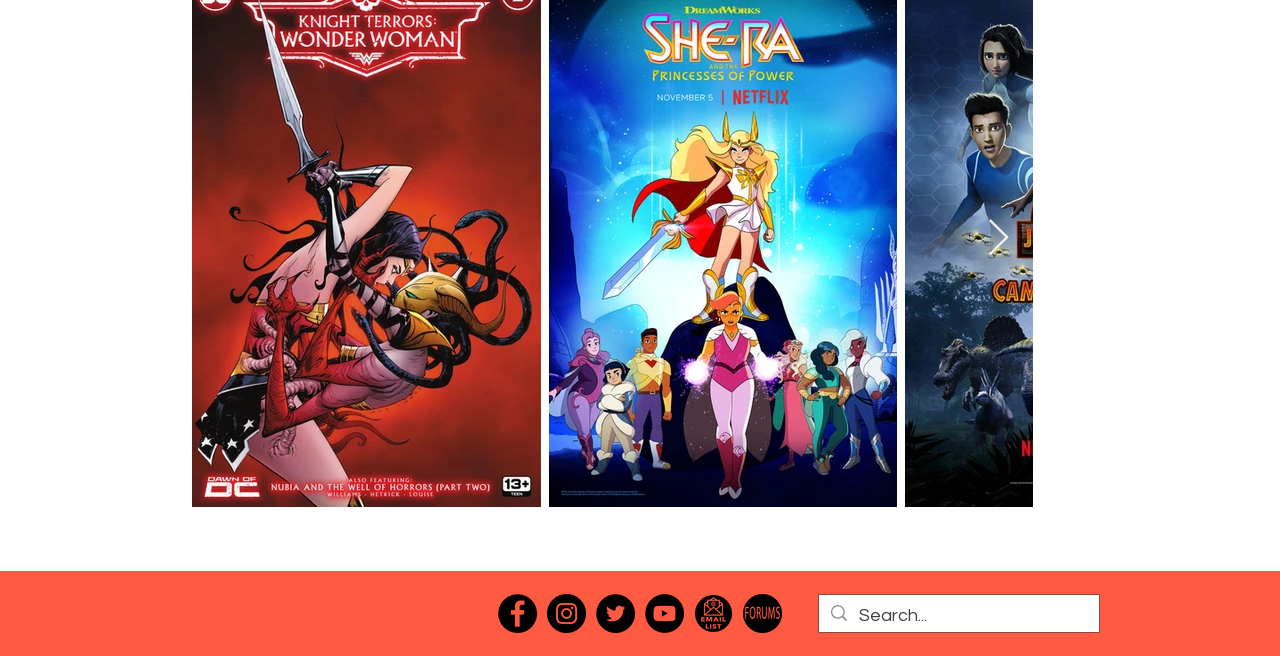Please locate the bounding box coordinates of the element that should be clicked to complete the given instruction: "Visit the forum".

[0.58, 0.905, 0.611, 0.964]